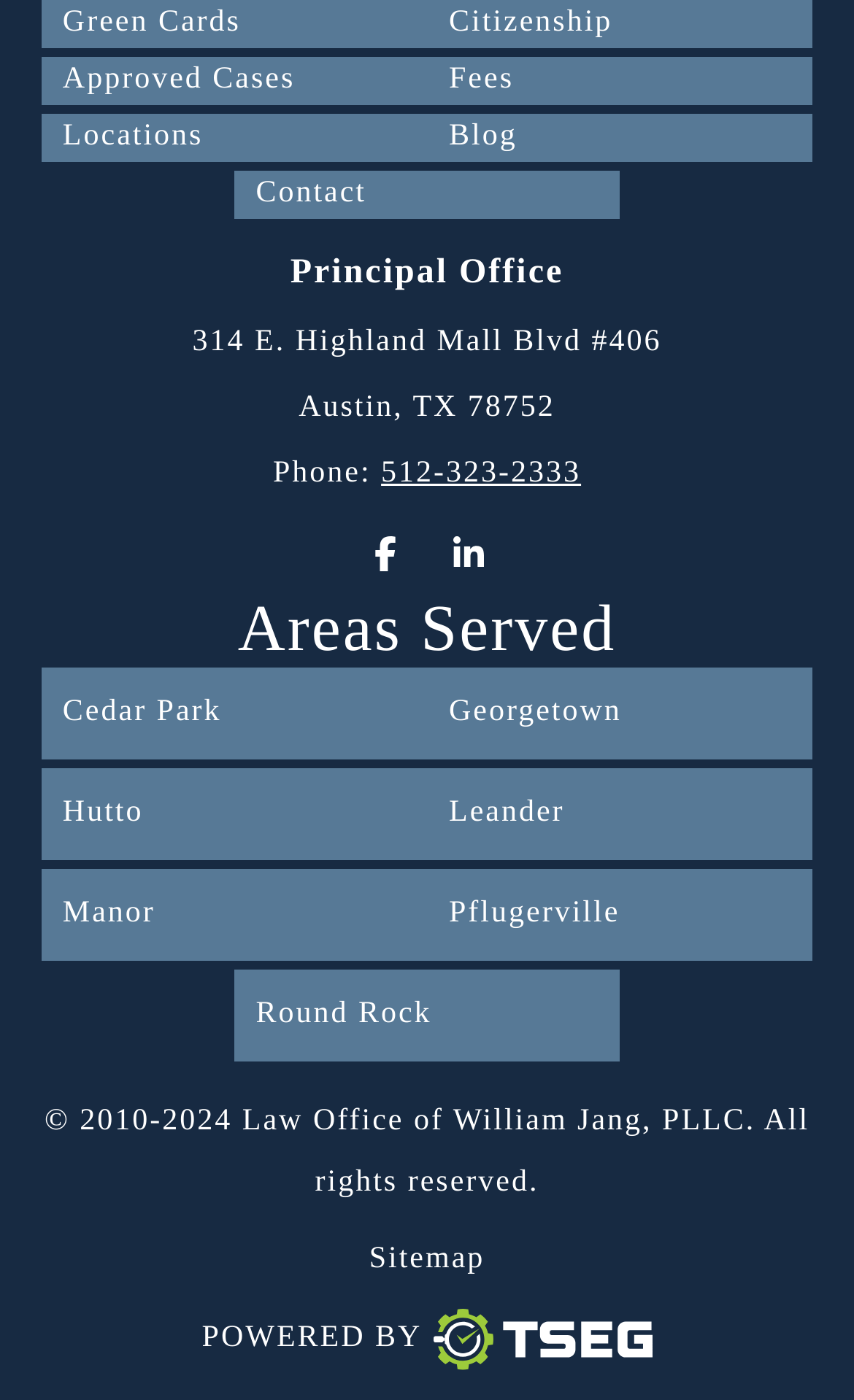Using the provided description: "Hutto", find the bounding box coordinates of the corresponding UI element. The output should be four float numbers between 0 and 1, in the format [left, top, right, bottom].

[0.048, 0.549, 0.5, 0.615]